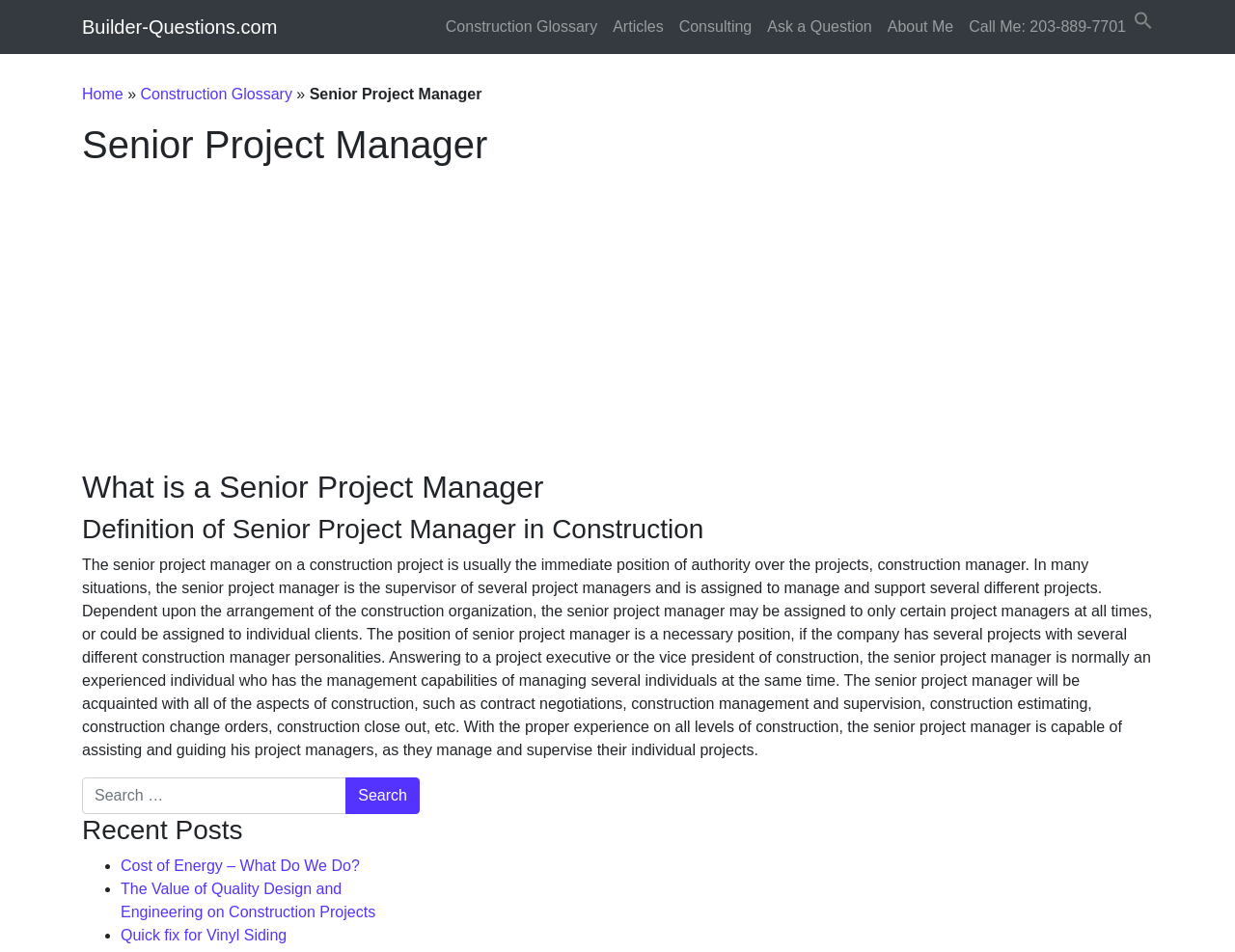Given the description Kikiâ€™s Delivery Service, predict the bounding box coordinates of the UI element. Ensure the coordinates are in the format (top-left x, top-left y, bottom-right x, bottom-right y) and all values are between 0 and 1.

None